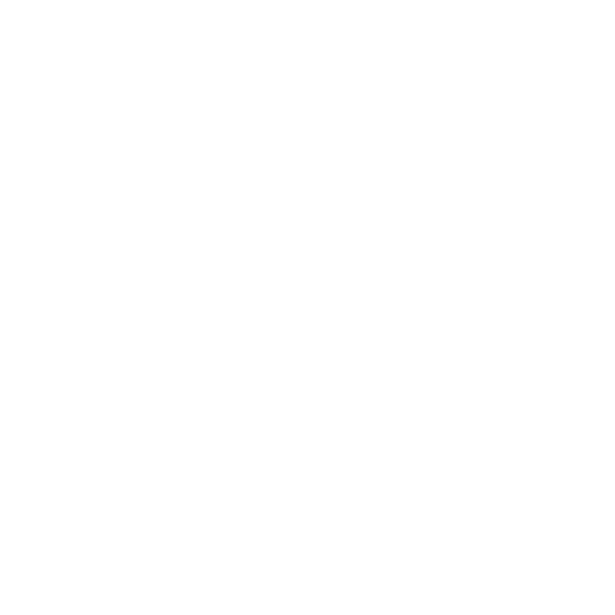Elaborate on the image with a comprehensive description.

This image showcases a sleek and modern indoor cycling bike, identified as the "Best indoor cycling bike." It features an ergonomic design with a sturdy frame, emphasizing its suitability for home workouts. The bike is equipped with a 15 KG flywheel, which enhances the cycling experience by providing a smooth and stable ride. 

Additional specifications highlighted include dimensions of 113.0 × 495.0 × 120.0 cm, and a net weight of 30.0 KG. The bike is designed for durability and offers two resistance systems: magnetic and friction, allowing users to customize their workout intensity. This image serves as an informative visual for those interested in enhancing their fitness routine with an effective indoor cycling option.